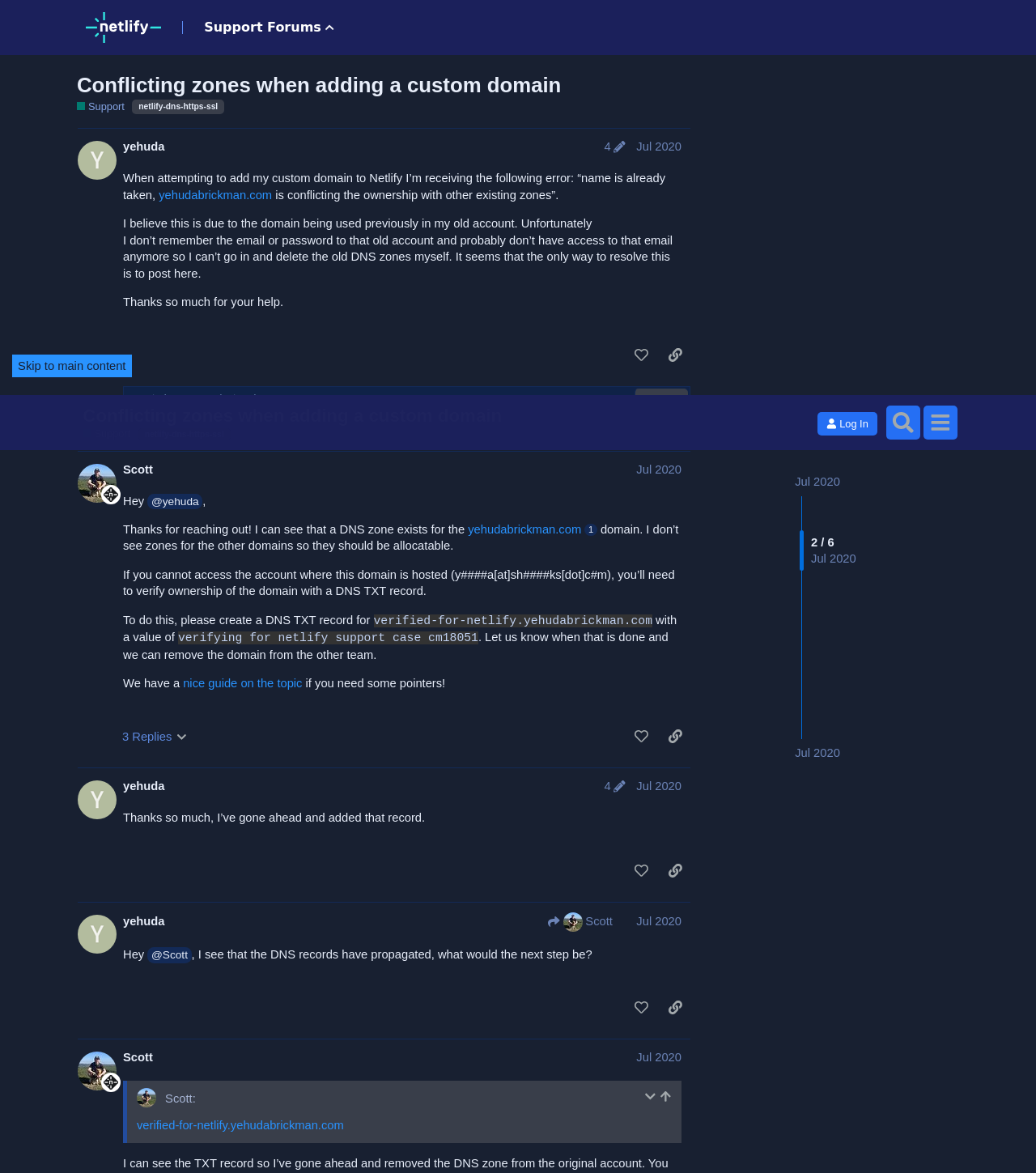What is the username of the author of the first post?
Examine the screenshot and reply with a single word or phrase.

yehuda